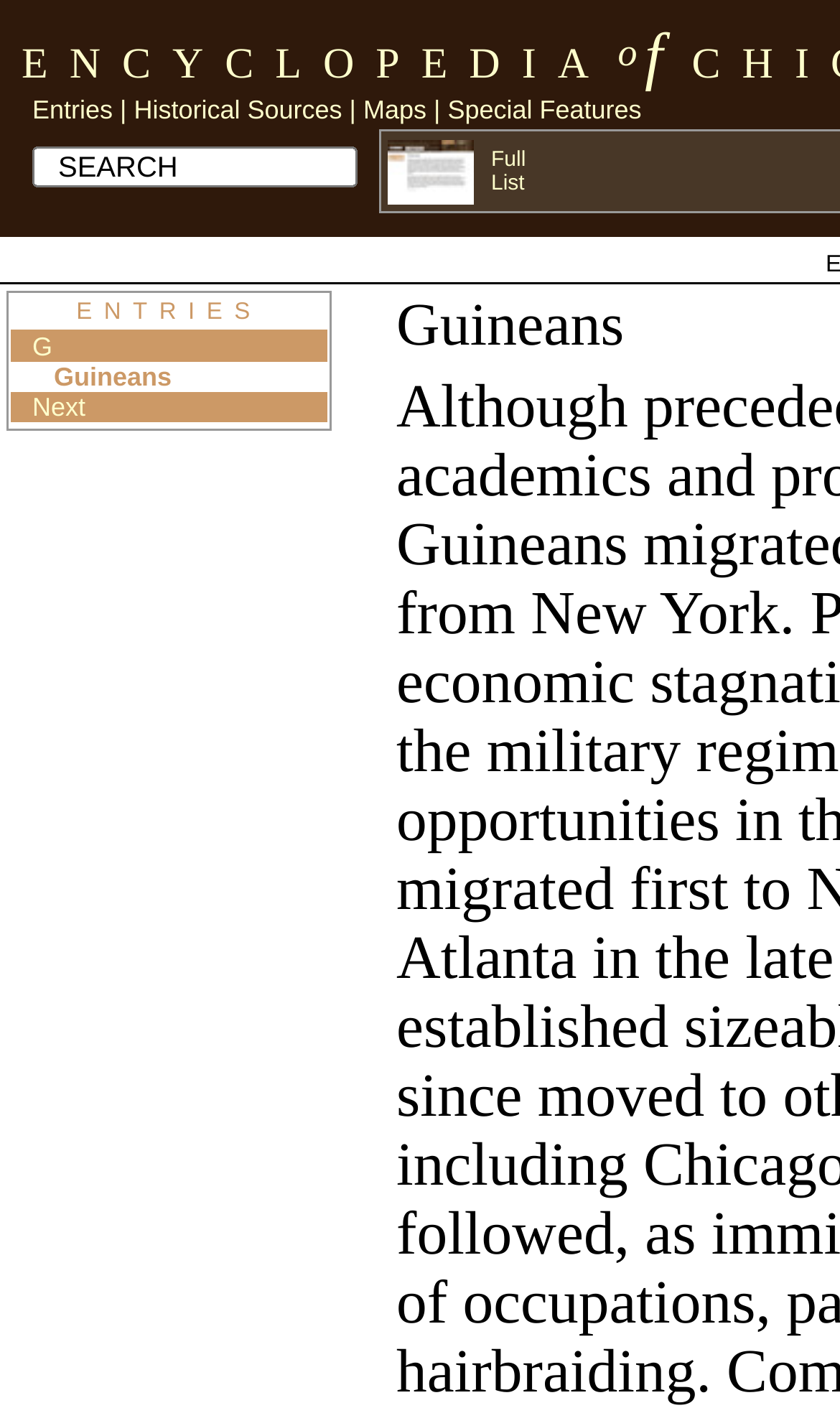Provide the bounding box coordinates for the area that should be clicked to complete the instruction: "View Entries".

[0.038, 0.062, 0.134, 0.093]